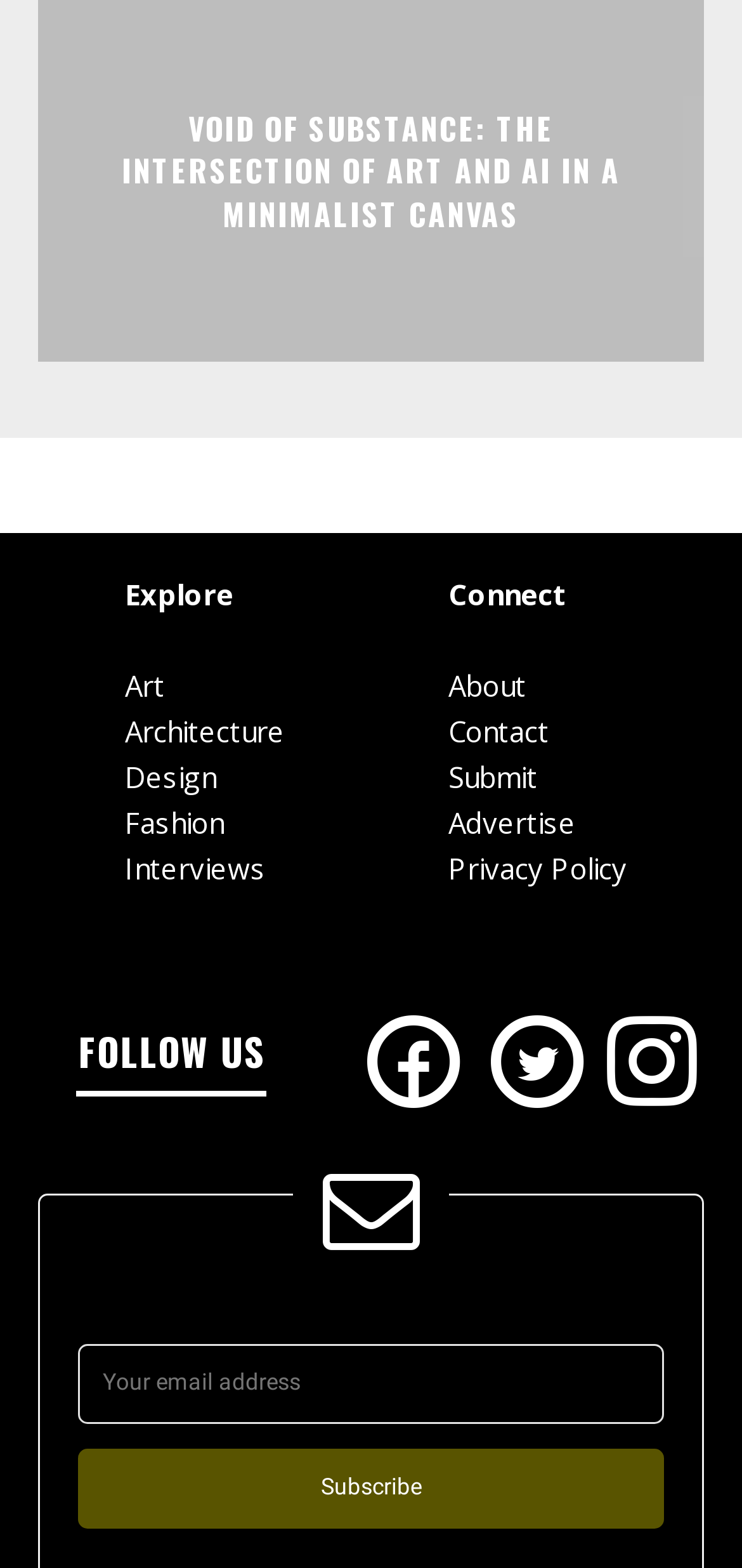What is the text of the second heading?
Examine the screenshot and reply with a single word or phrase.

FOLLOW US